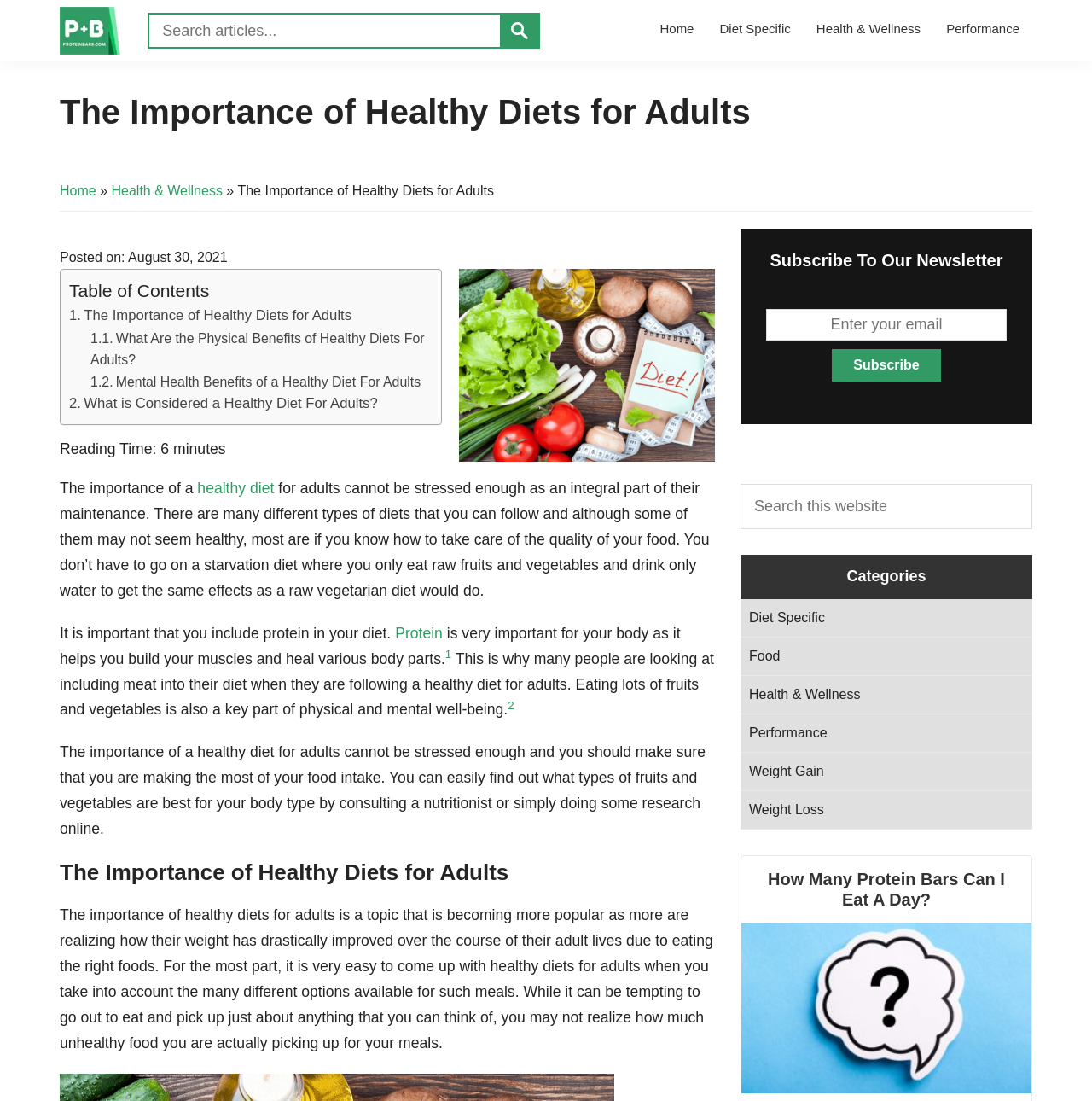Can you find the bounding box coordinates for the element to click on to achieve the instruction: "Click the logotype"?

[0.055, 0.006, 0.112, 0.05]